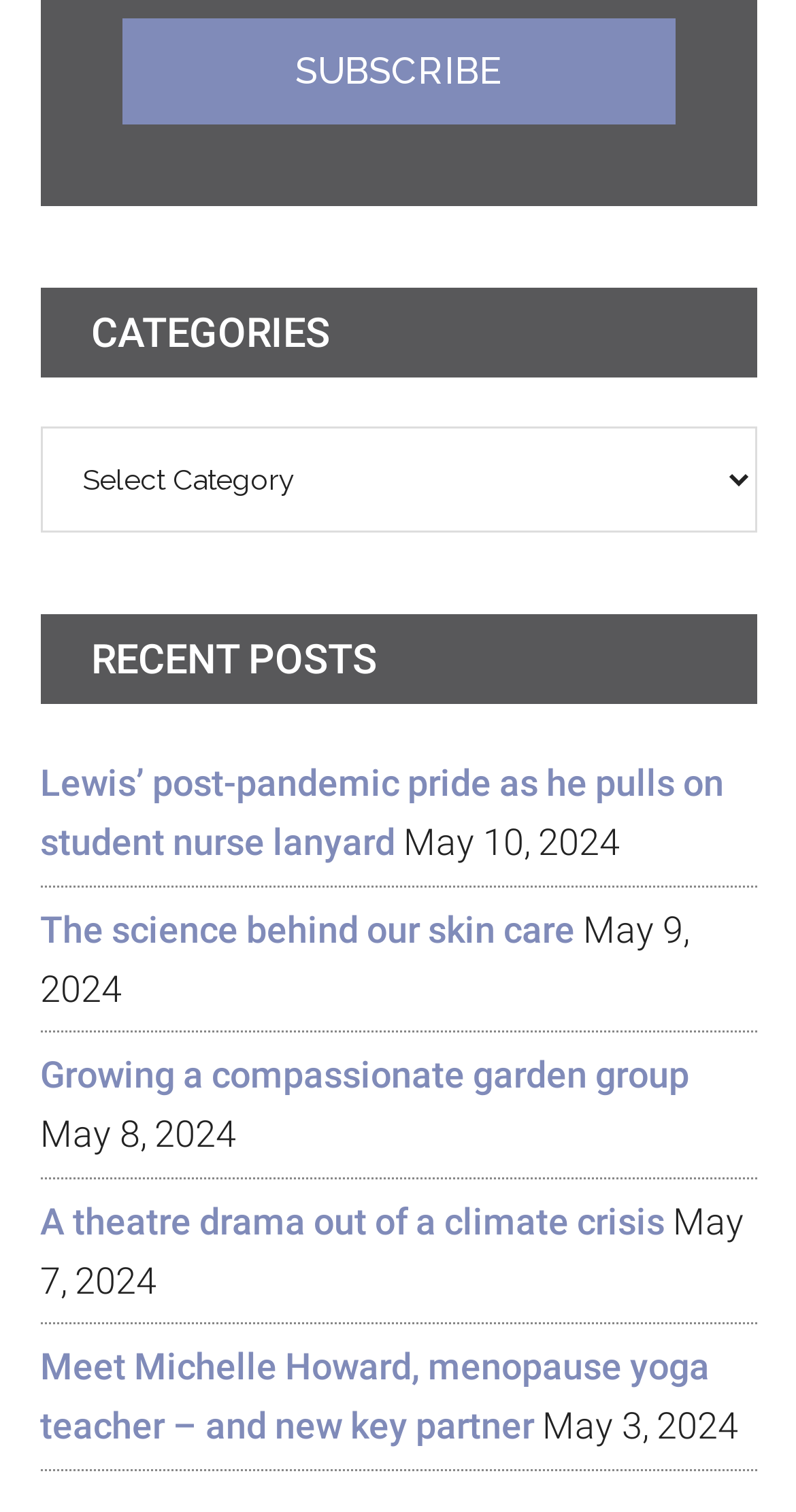Give a concise answer using only one word or phrase for this question:
What is the title of the latest post?

Lewis’ post-pandemic pride